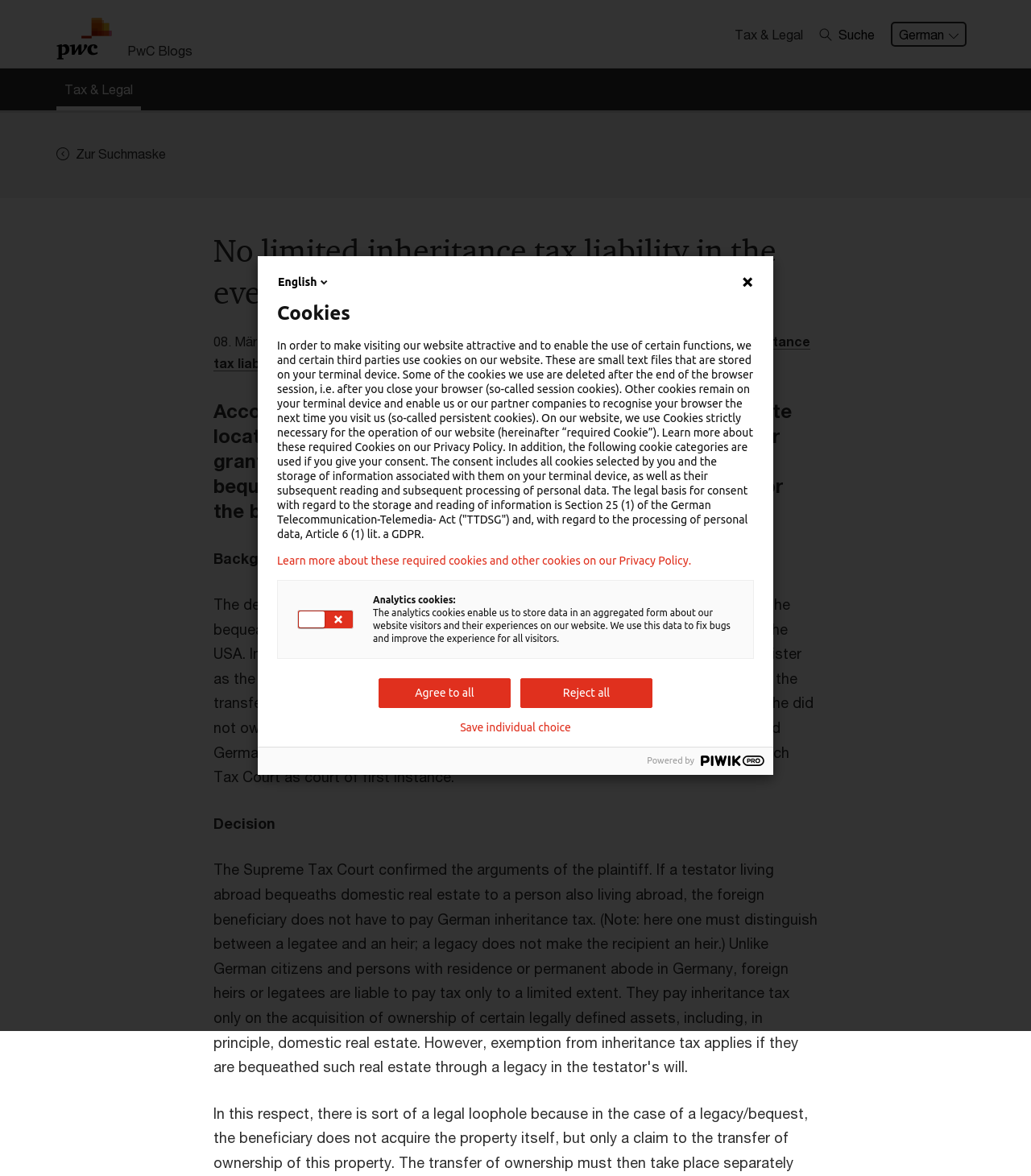Find the bounding box coordinates for the element that must be clicked to complete the instruction: "Click the 'Suche' button". The coordinates should be four float numbers between 0 and 1, indicated as [left, top, right, bottom].

[0.795, 0.02, 0.848, 0.038]